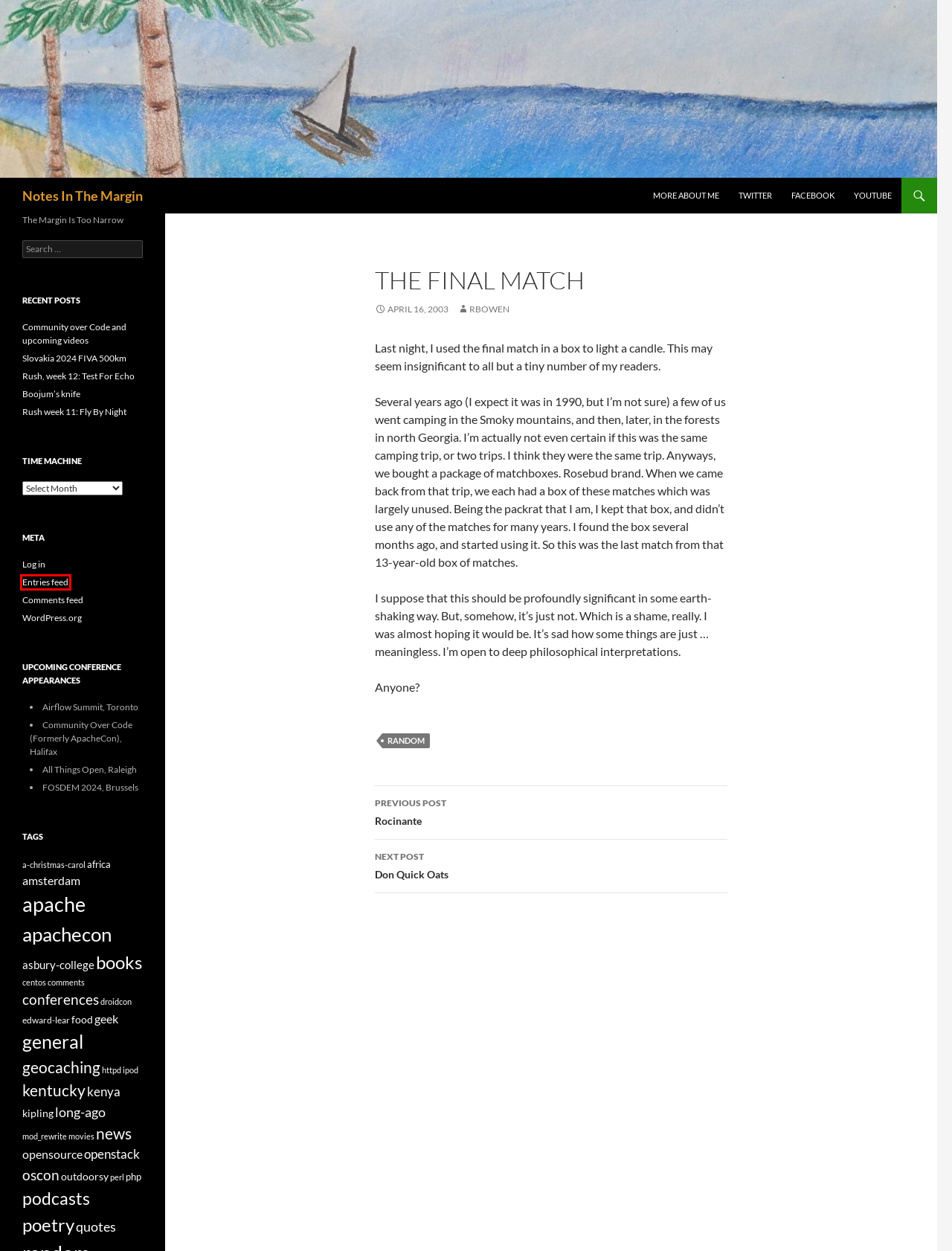Given a webpage screenshot with a UI element marked by a red bounding box, choose the description that best corresponds to the new webpage that will appear after clicking the element. The candidates are:
A. geek | Notes In The Margin
B. mod_rewrite | Notes In The Margin
C. Rush, week 12: Test For Echo | Notes In The Margin
D. Notes In The Margin
E. Slovakia 2024 FIVA 500km | Notes In The Margin
F. Boojum’s knife | Notes In The Margin
G. quotes | Notes In The Margin
H. a-christmas-carol | Notes In The Margin

D